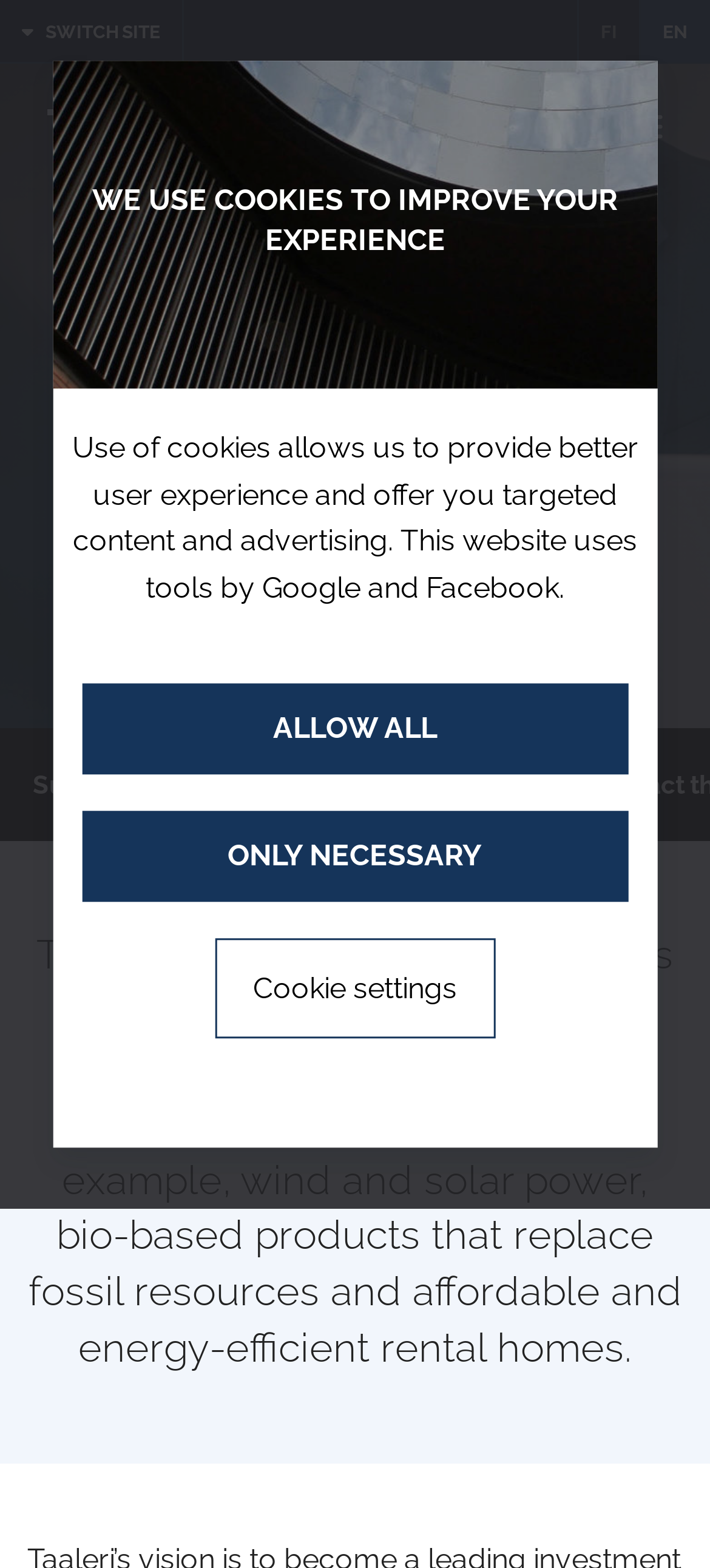Please provide a comprehensive response to the question below by analyzing the image: 
Is there a menu button on the webpage?

By examining the webpage structure, specifically the button element with the text 'MENU ', it can be confirmed that there is a menu button on the webpage.